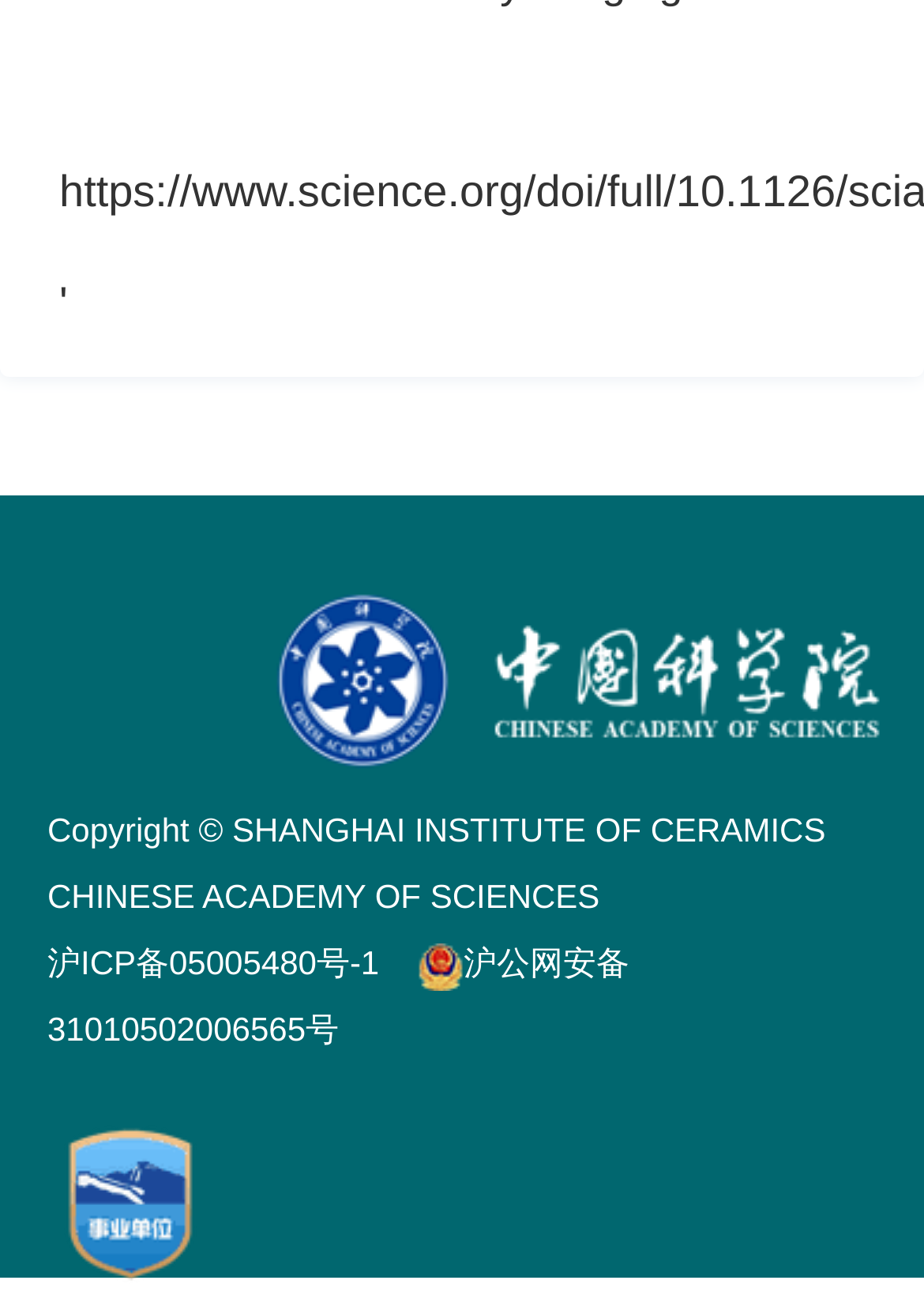What is the color of the image at the top?
Using the image as a reference, answer the question with a short word or phrase.

Unknown